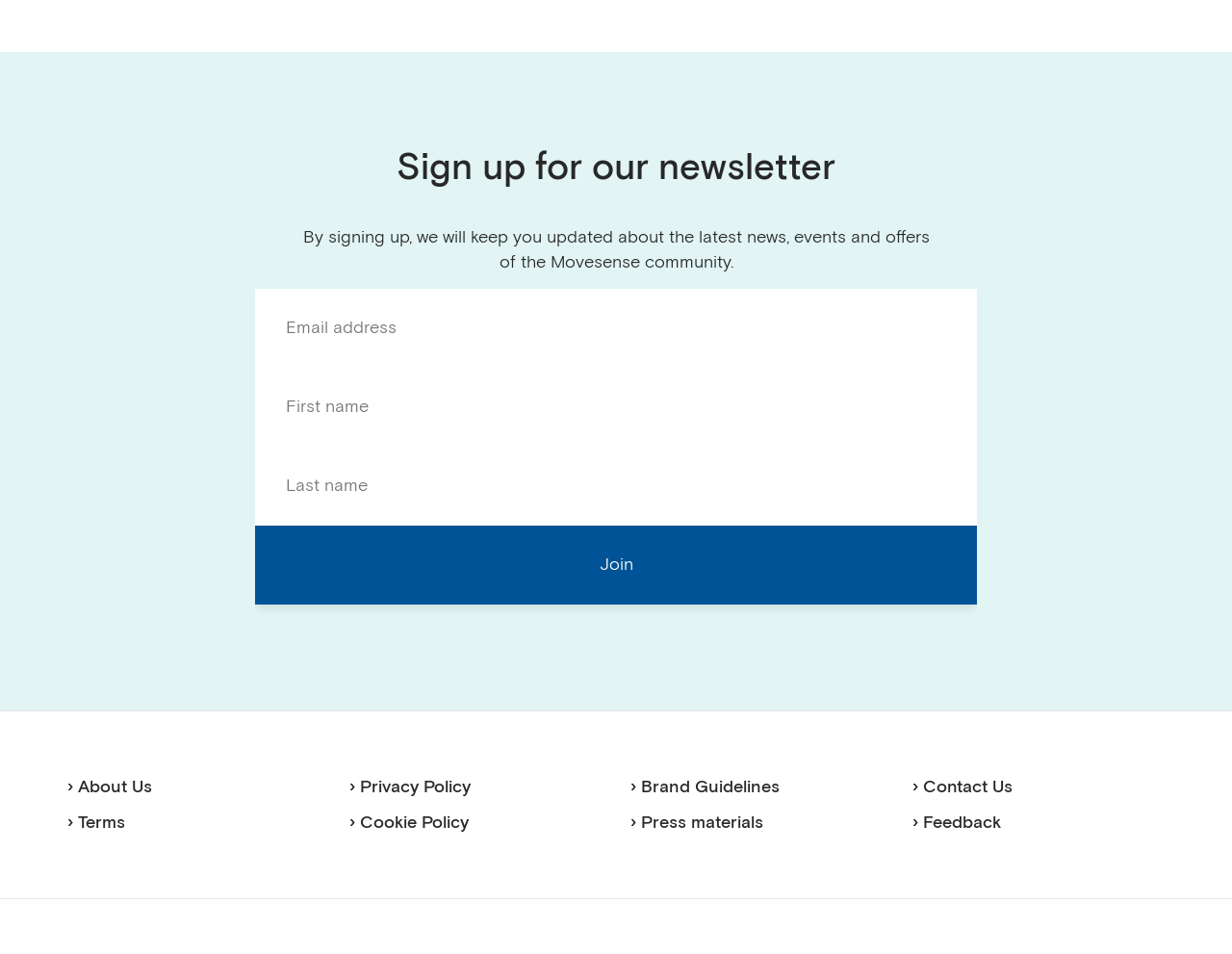Determine the bounding box for the UI element as described: "› Feedback". The coordinates should be represented as four float numbers between 0 and 1, formatted as [left, top, right, bottom].

[0.74, 0.843, 0.945, 0.881]